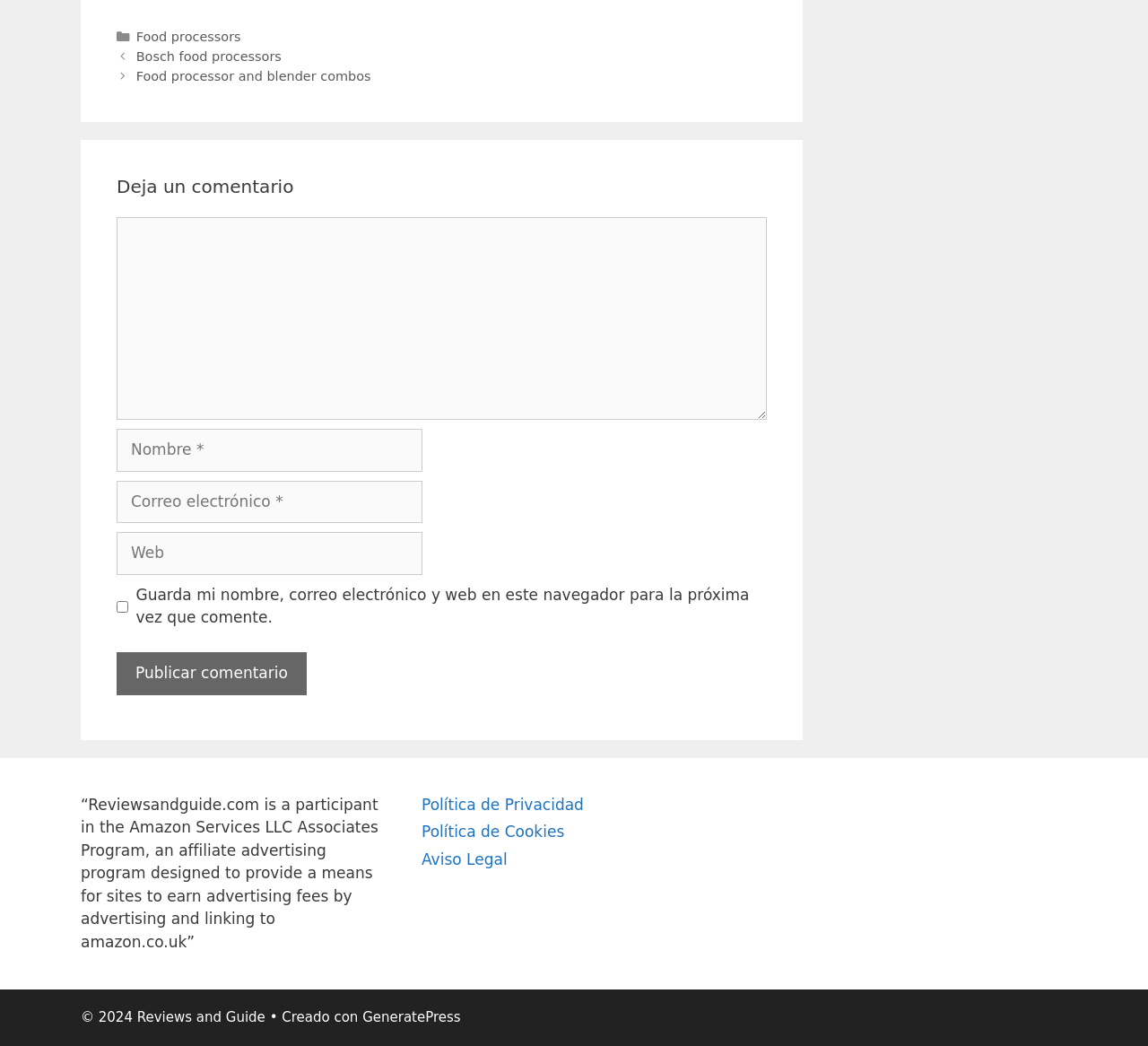Determine the bounding box coordinates of the clickable region to execute the instruction: "Enter a comment". The coordinates should be four float numbers between 0 and 1, denoted as [left, top, right, bottom].

[0.102, 0.208, 0.668, 0.402]